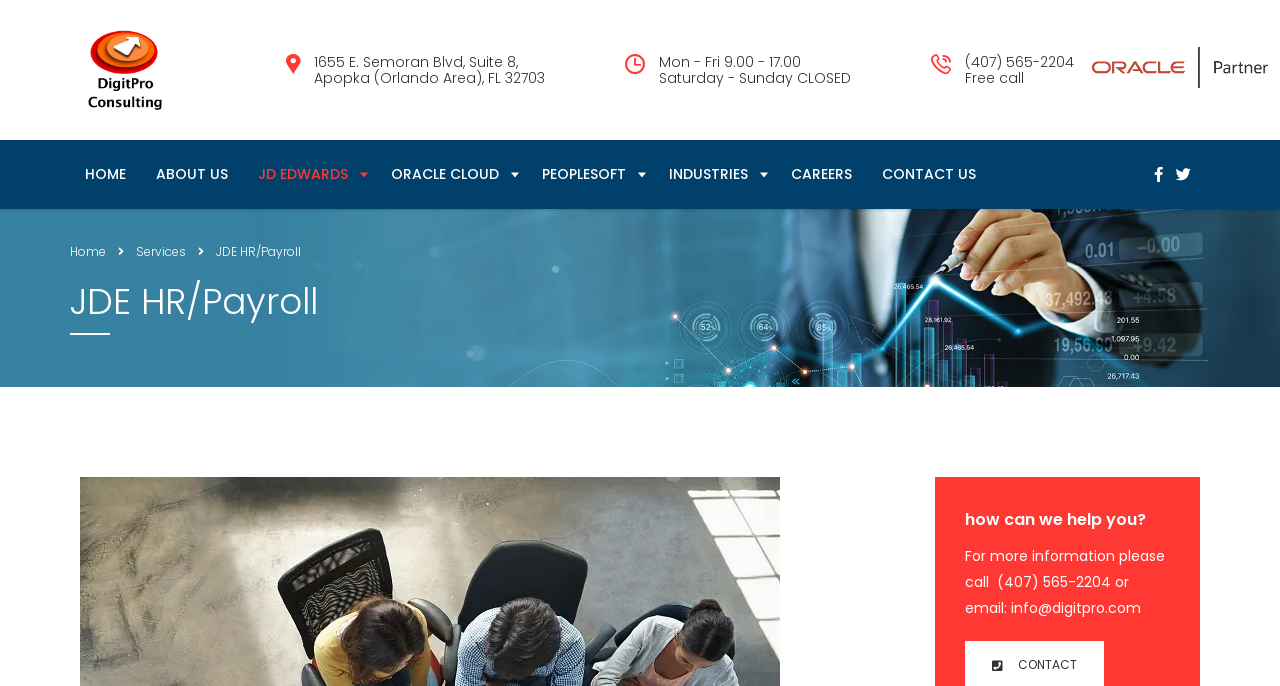Please specify the bounding box coordinates for the clickable region that will help you carry out the instruction: "Call the phone number".

[0.754, 0.076, 0.839, 0.105]